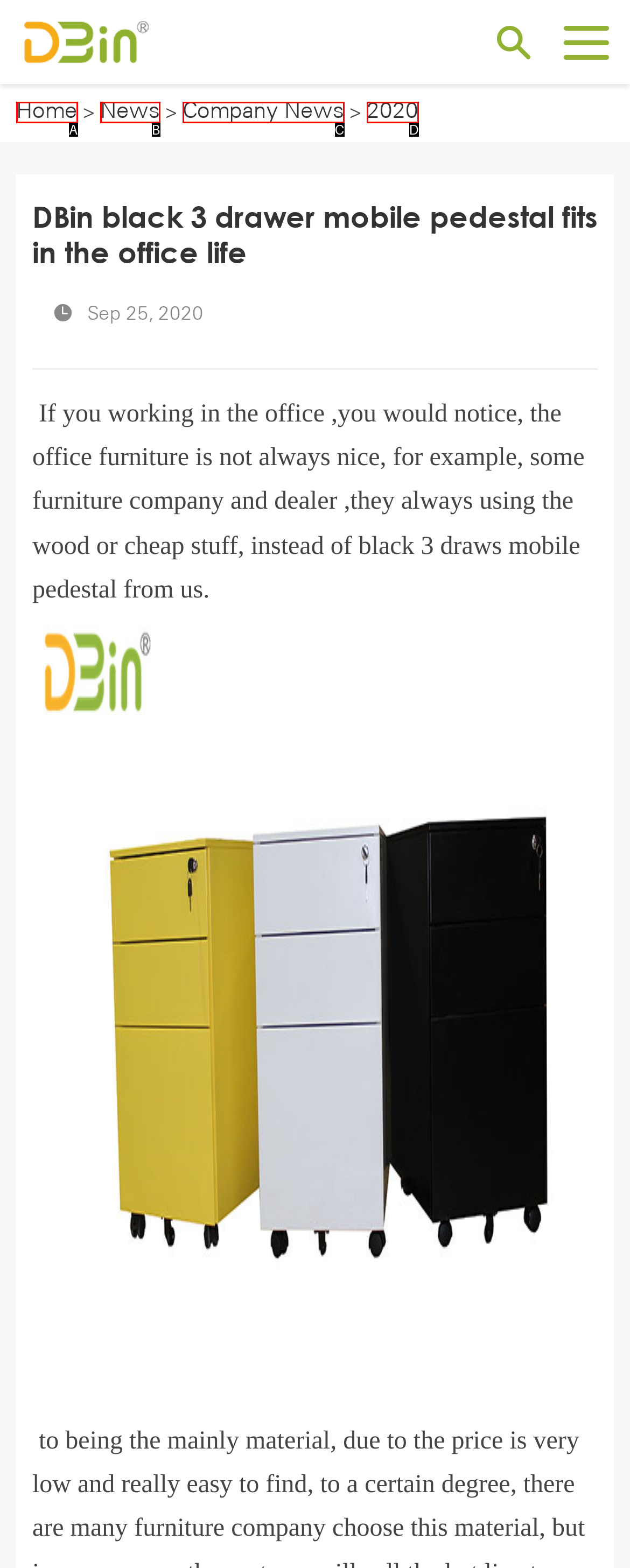Determine which option fits the element description: strandsco@live.com
Answer with the option’s letter directly.

None